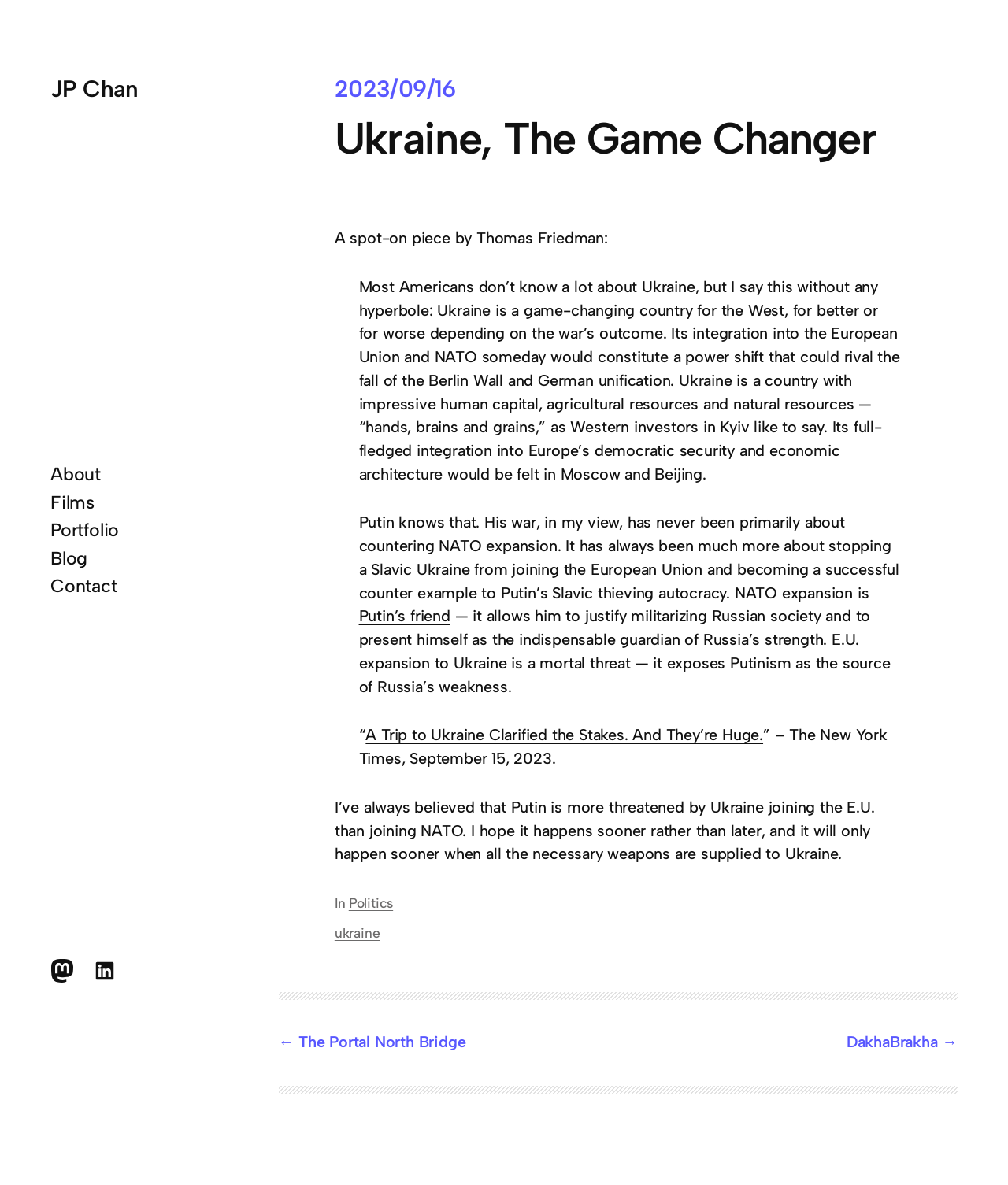Can you provide the bounding box coordinates for the element that should be clicked to implement the instruction: "Donate to the organization"?

None